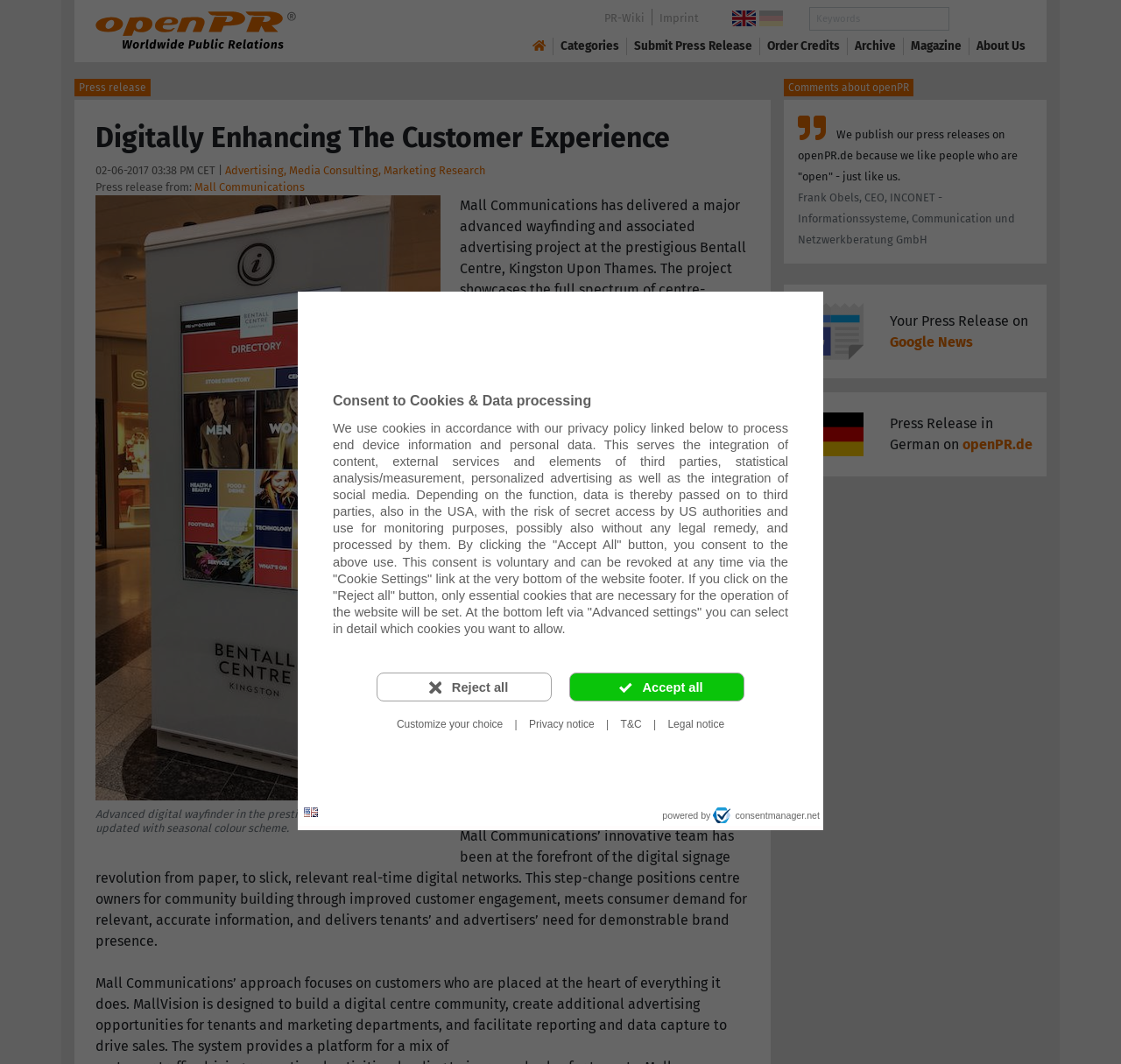Give a detailed overview of the webpage's appearance and contents.

The webpage is a press release titled "Digitally Enhancing The Customer Experience" published on openPR.com. At the top, there is a dialog box for consent to cookies and data processing, which includes a heading, a paragraph of text, and two buttons to accept or reject all cookies. Below this, there is a link to customize cookie choices and links to privacy notice, terms and conditions, and legal notice.

On the top left, there is an openPR logo, and below it, a heading with the title of the press release. The press release is from Mall Communications, and it is dated February 6, 2017. The content of the press release is about a digital wayfinding project at the Bentall Centre, including a description of the project, quotes from the Centre Director, and information about Mall Communications' approach to digital signage.

On the top right, there are links to PR-Wiki, Imprint, openPR.com, and openPR.de, as well as a search bar and a button to submit a press release. Below the press release, there are links to categories, submit press release, order credits, archive, magazine, and about us.

There are several images on the page, including the openPR logo, a consent manager logo, and an image related to the press release content. The page also has a section with comments about openPR and a quote from a CEO about why they publish their press releases on openPR.de. Finally, there are links to view the press release on Google News and openPR.de.